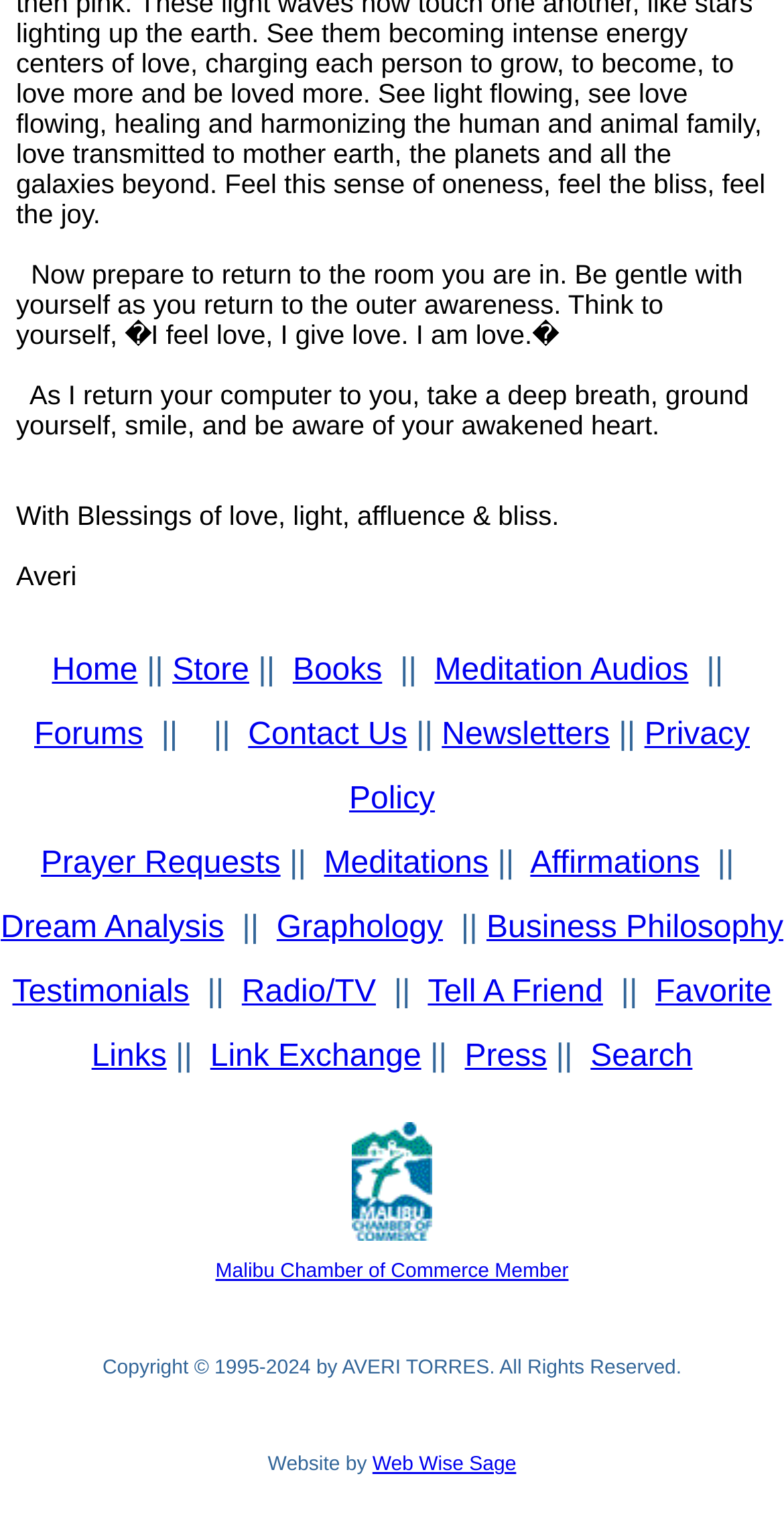Based on the element description Meditations, identify the bounding box of the UI element in the given webpage screenshot. The coordinates should be in the format (top-left x, top-left y, bottom-right x, bottom-right y) and must be between 0 and 1.

[0.413, 0.554, 0.623, 0.576]